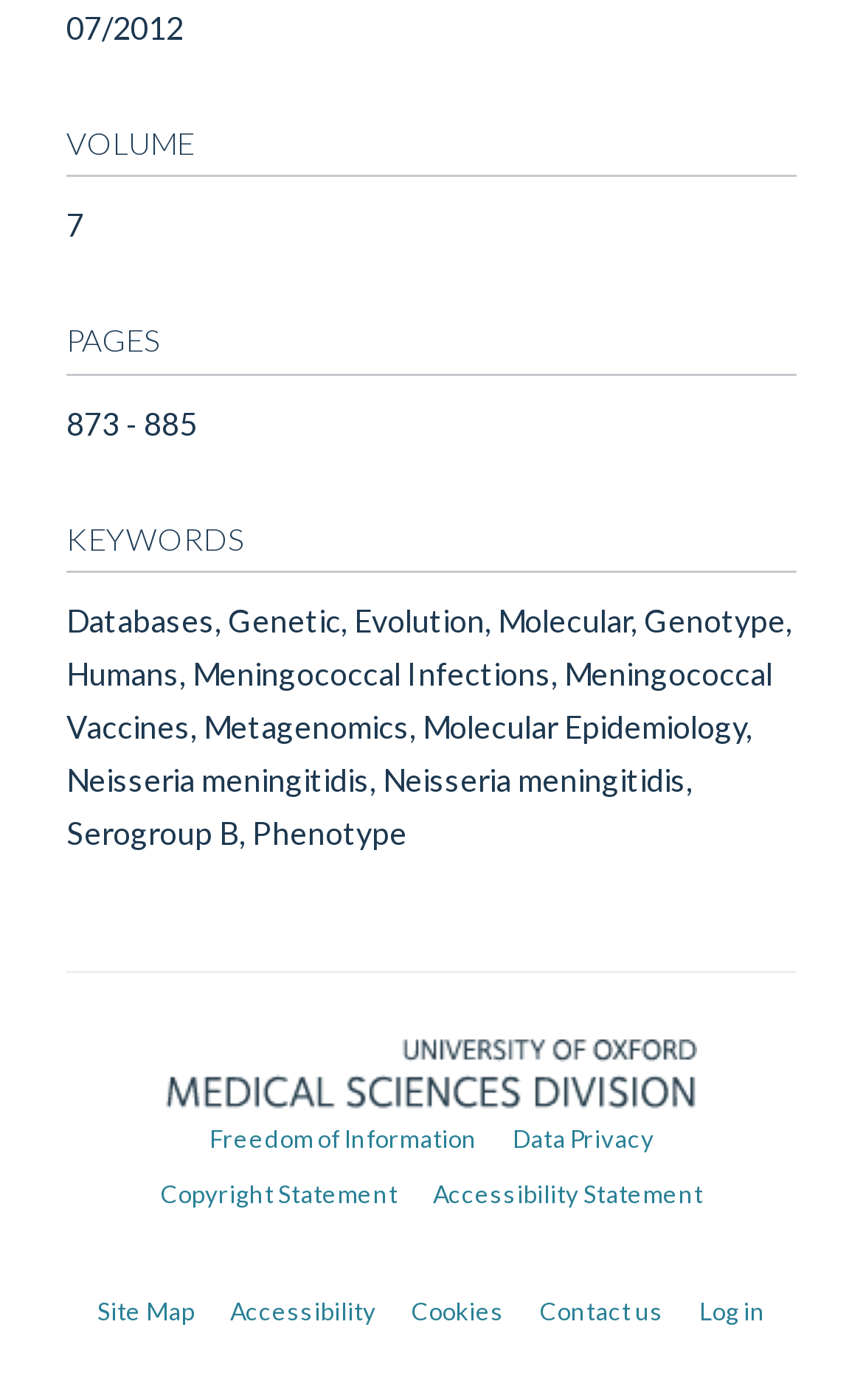Return the bounding box coordinates of the UI element that corresponds to this description: "Data Privacy". The coordinates must be given as four float numbers in the range of 0 and 1, [left, top, right, bottom].

[0.594, 0.803, 0.758, 0.824]